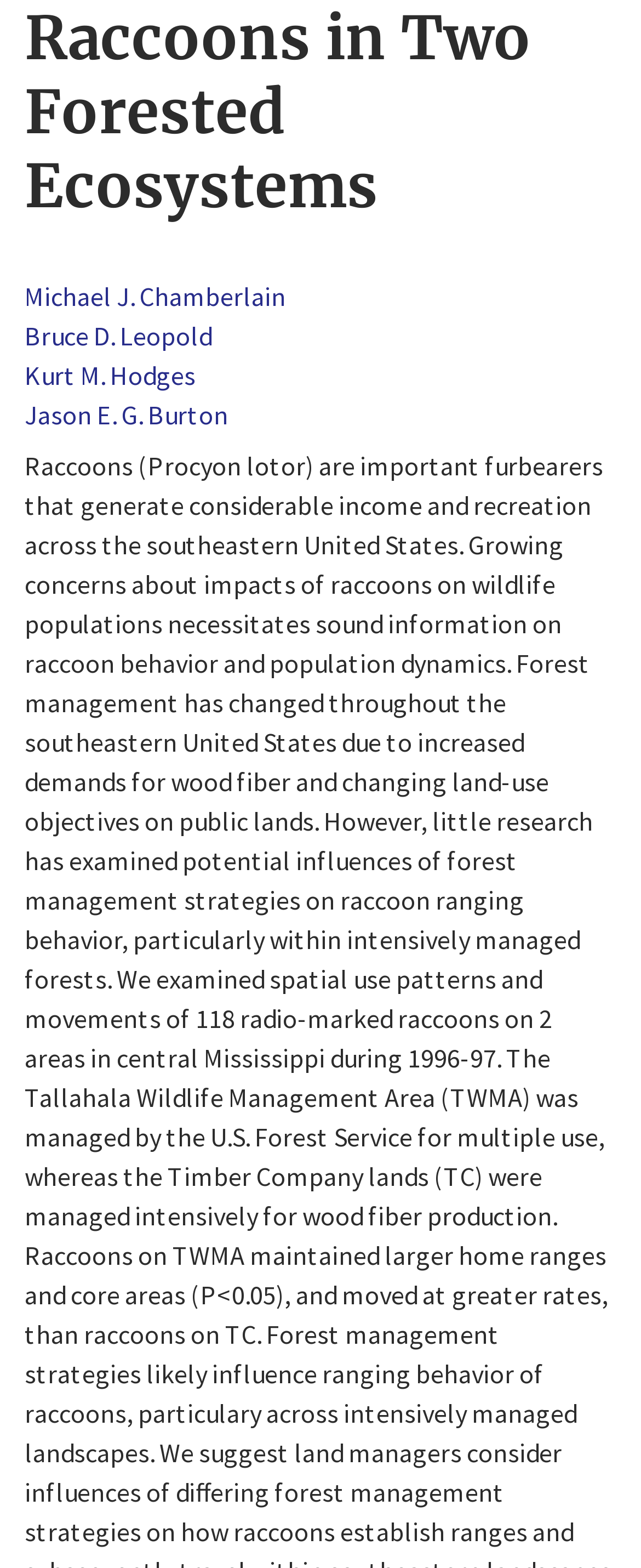For the element described, predict the bounding box coordinates as (top-left x, top-left y, bottom-right x, bottom-right y). All values should be between 0 and 1. Element description: Bruce D. Leopold

[0.038, 0.203, 0.331, 0.224]